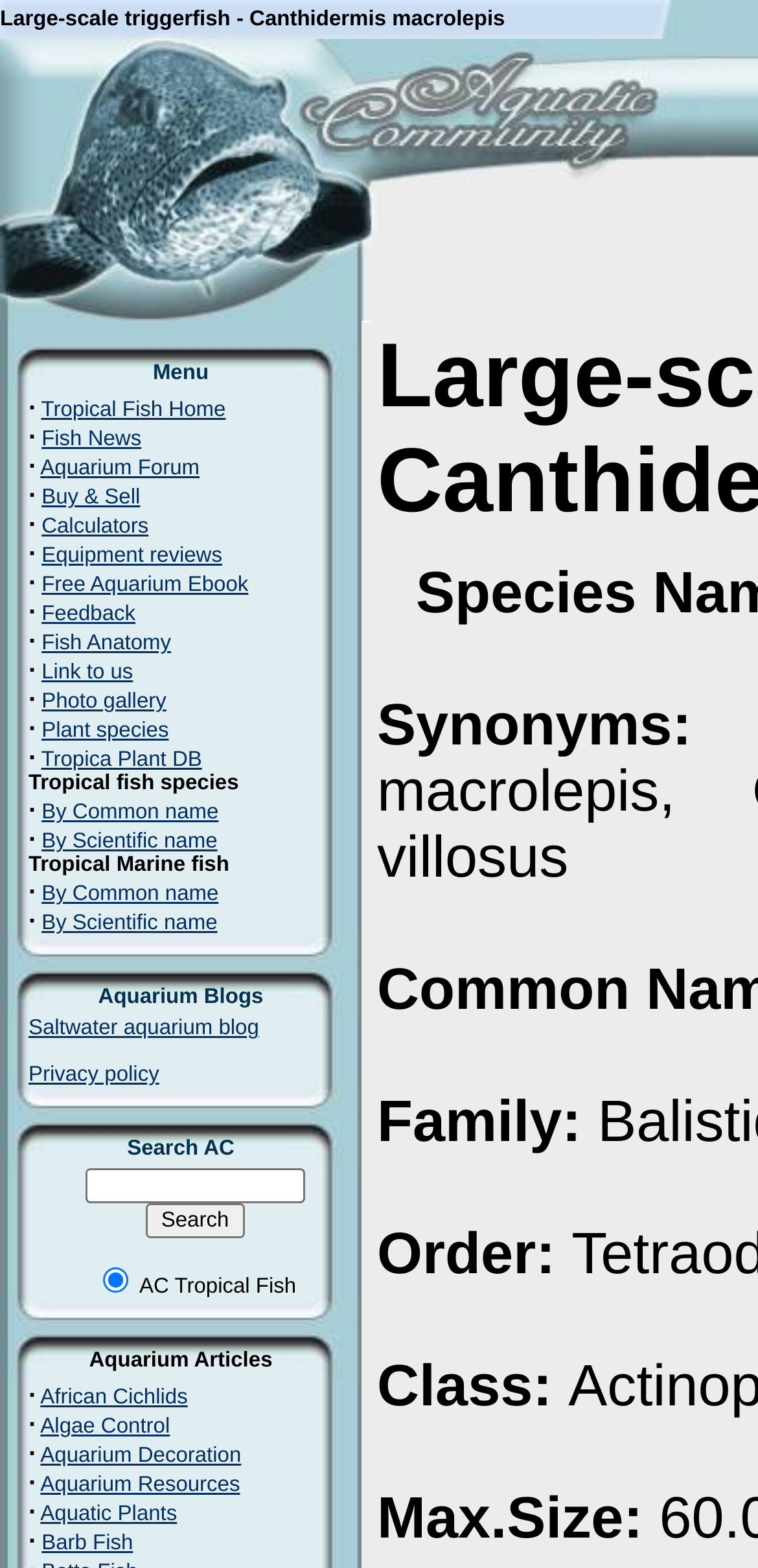Using the webpage screenshot, locate the HTML element that fits the following description and provide its bounding box: "parent_node: AC Tropical Fish name="q"".

[0.112, 0.745, 0.402, 0.767]